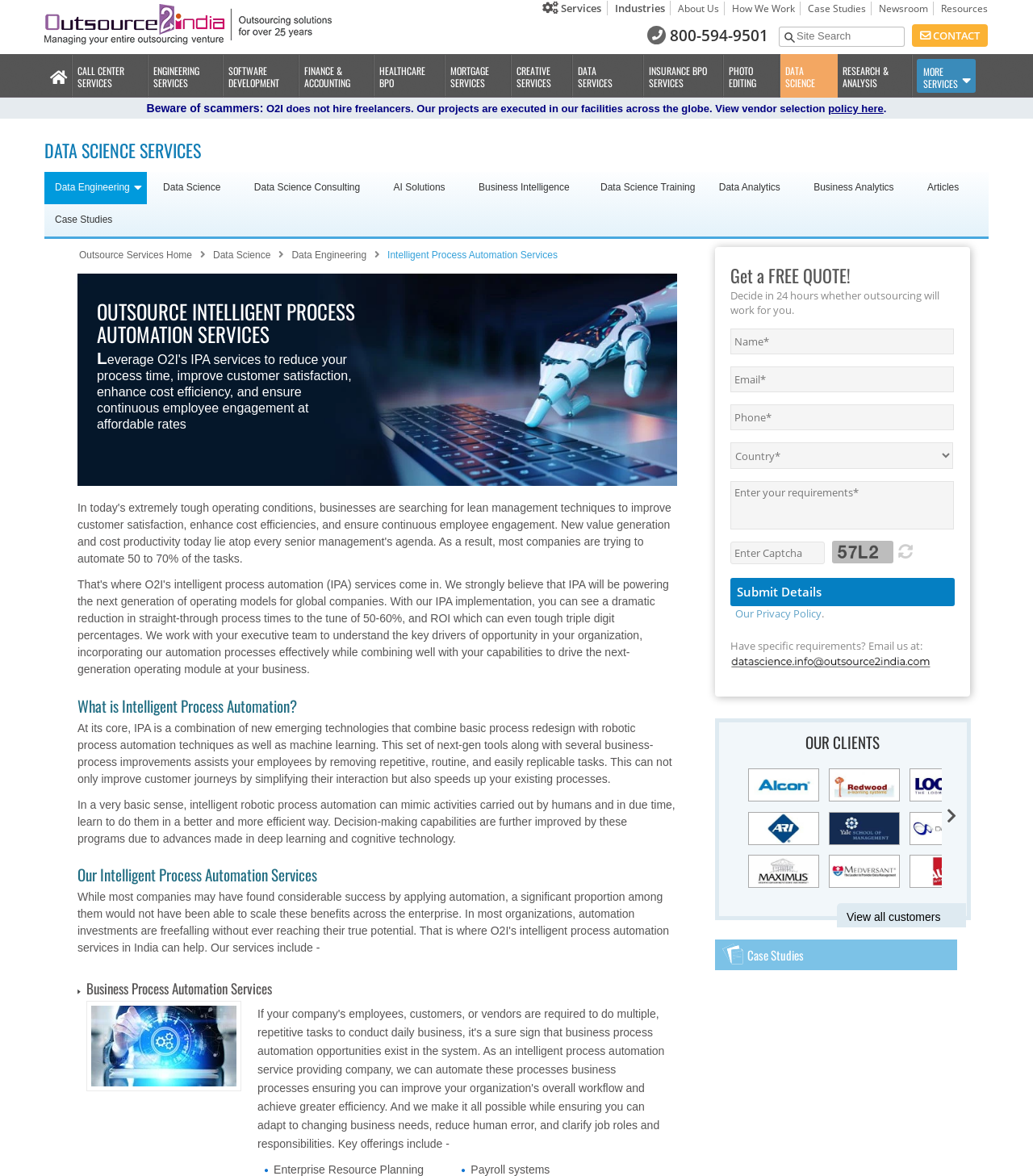Show the bounding box coordinates for the HTML element described as: "Data Engineering".

[0.043, 0.146, 0.142, 0.174]